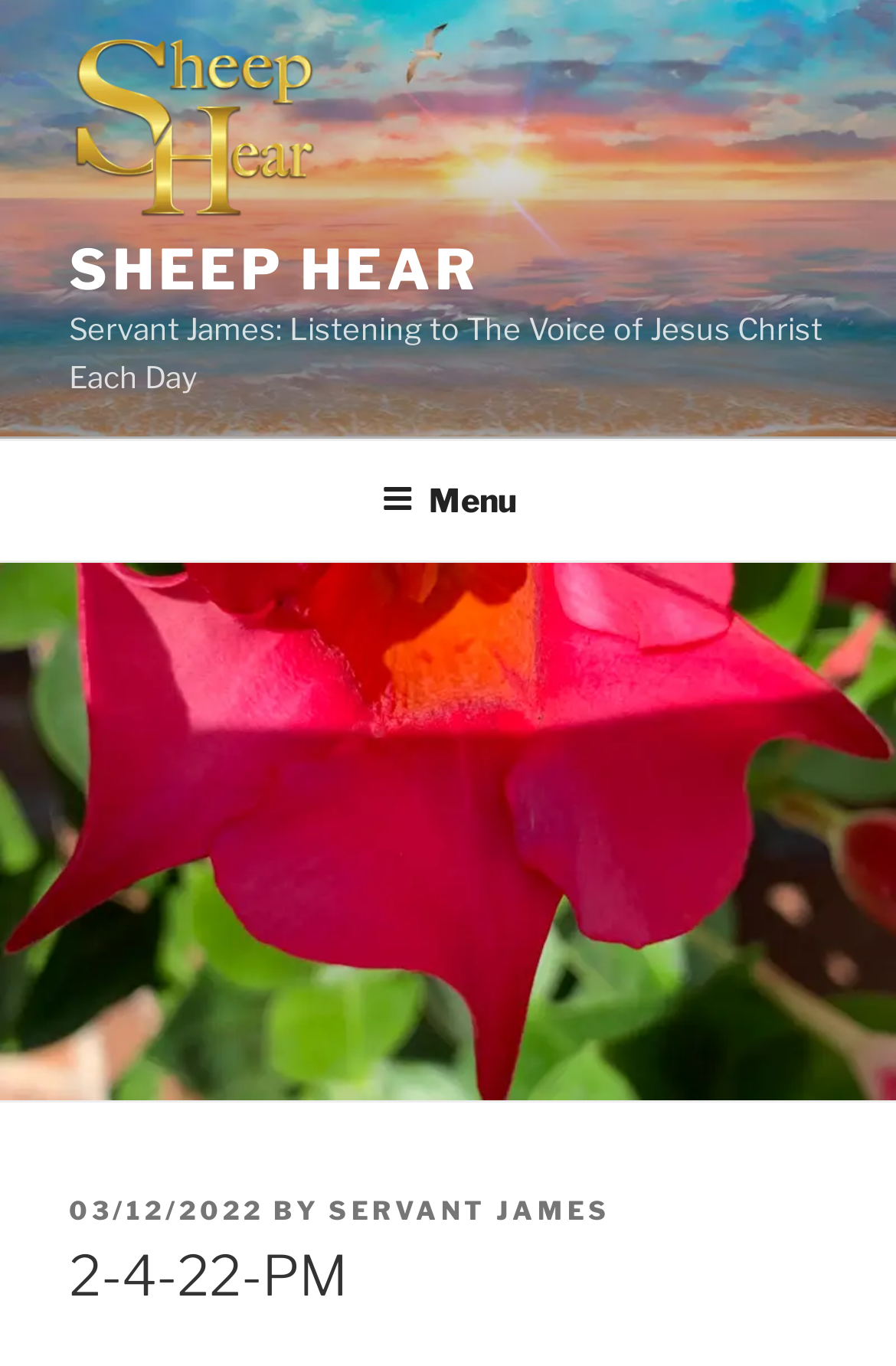Predict the bounding box of the UI element based on the description: "Google +". The coordinates should be four float numbers between 0 and 1, formatted as [left, top, right, bottom].

None